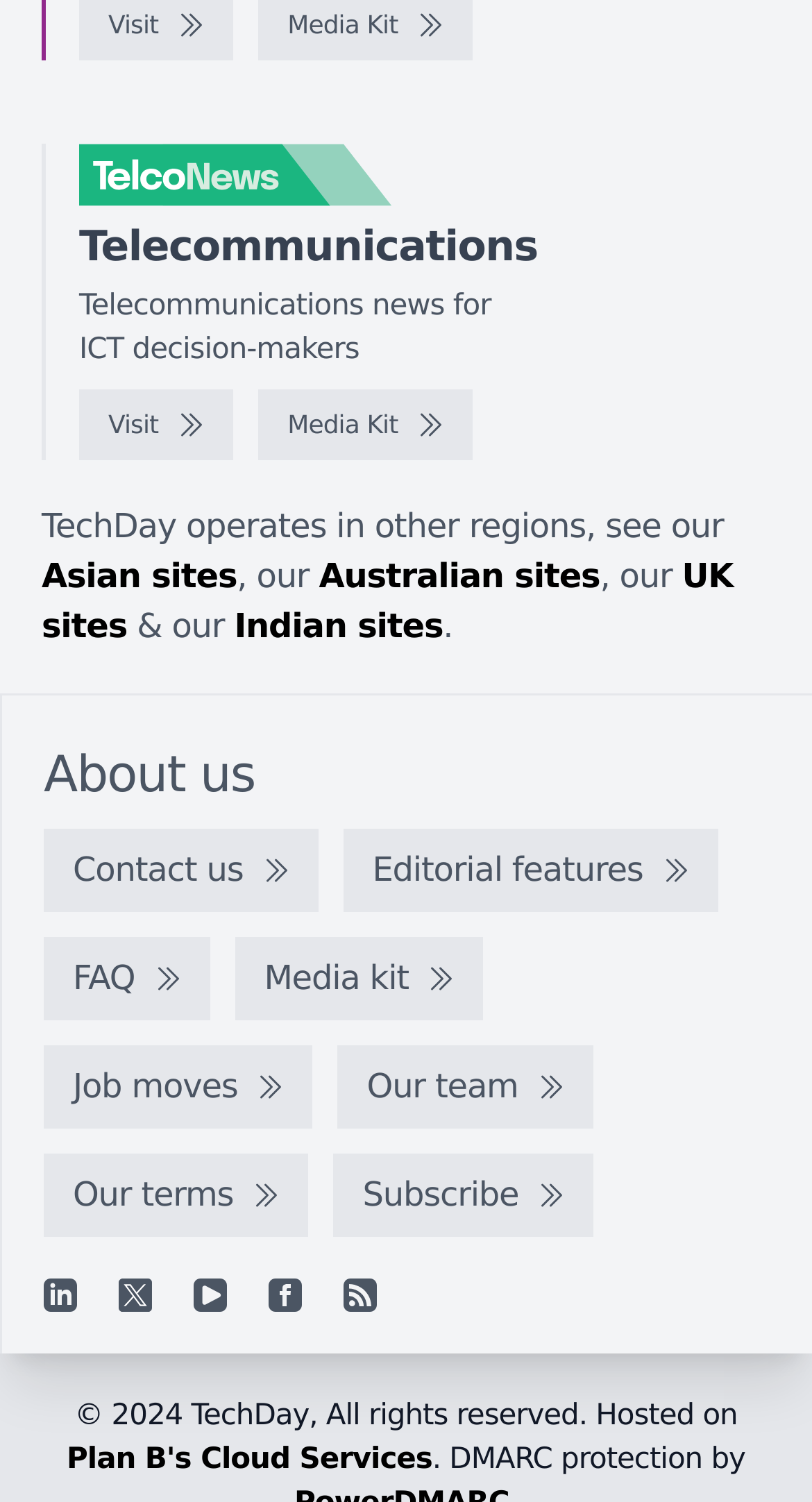How many regions does TechDay operate in?
Based on the screenshot, respond with a single word or phrase.

4